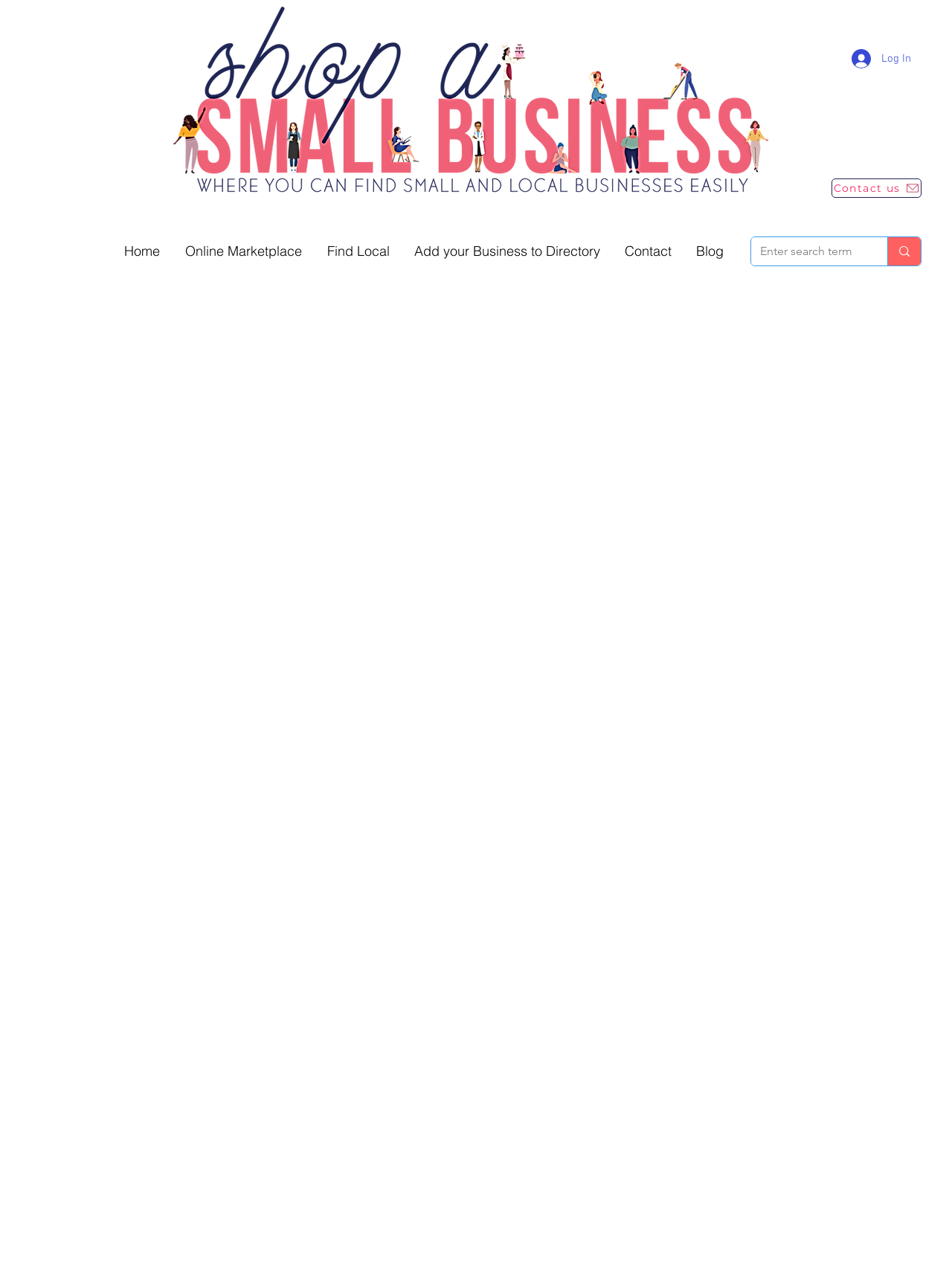Identify the bounding box coordinates of the clickable region required to complete the instruction: "contact us". The coordinates should be given as four float numbers within the range of 0 and 1, i.e., [left, top, right, bottom].

[0.873, 0.14, 0.968, 0.155]